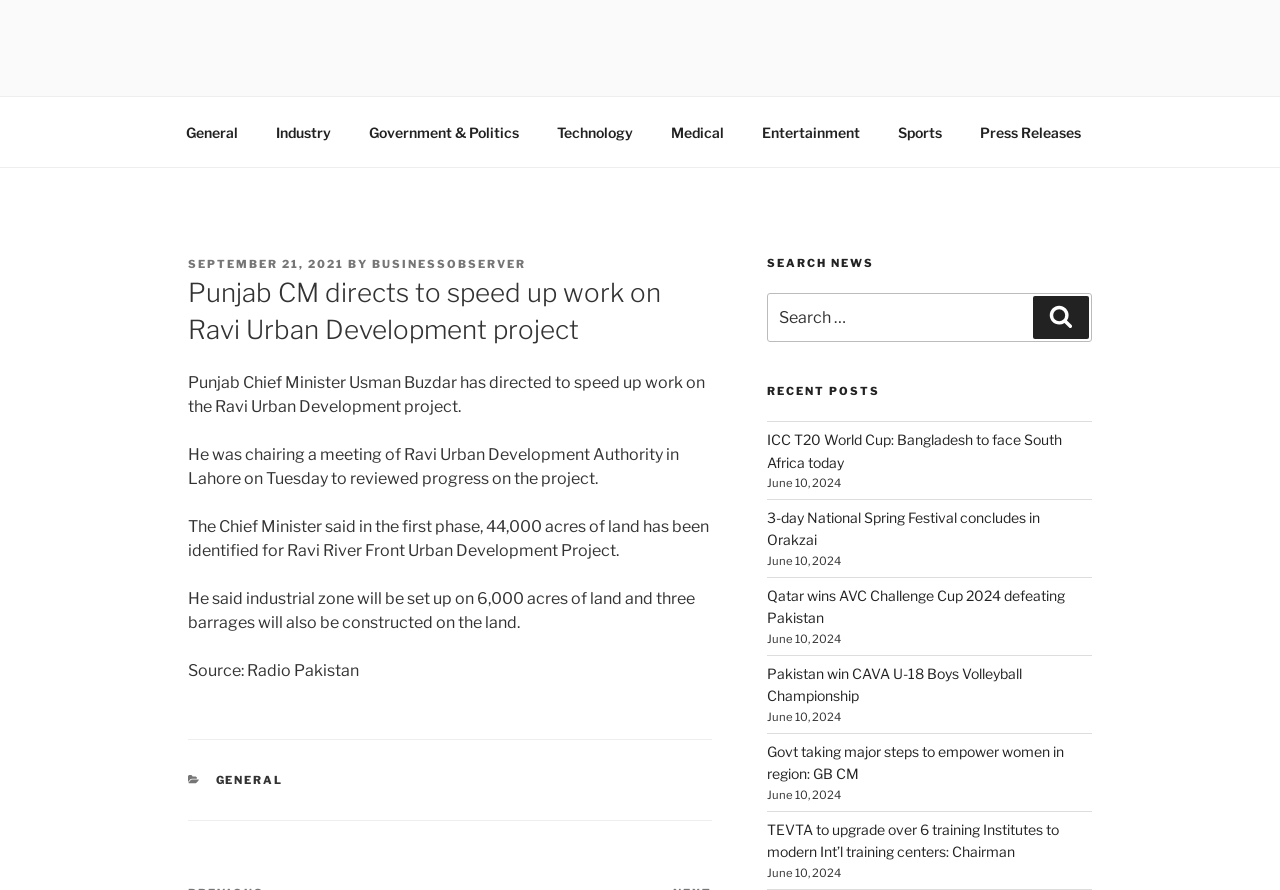Determine the bounding box coordinates of the clickable region to execute the instruction: "Click on the 'GENERAL' category". The coordinates should be four float numbers between 0 and 1, denoted as [left, top, right, bottom].

[0.168, 0.868, 0.221, 0.884]